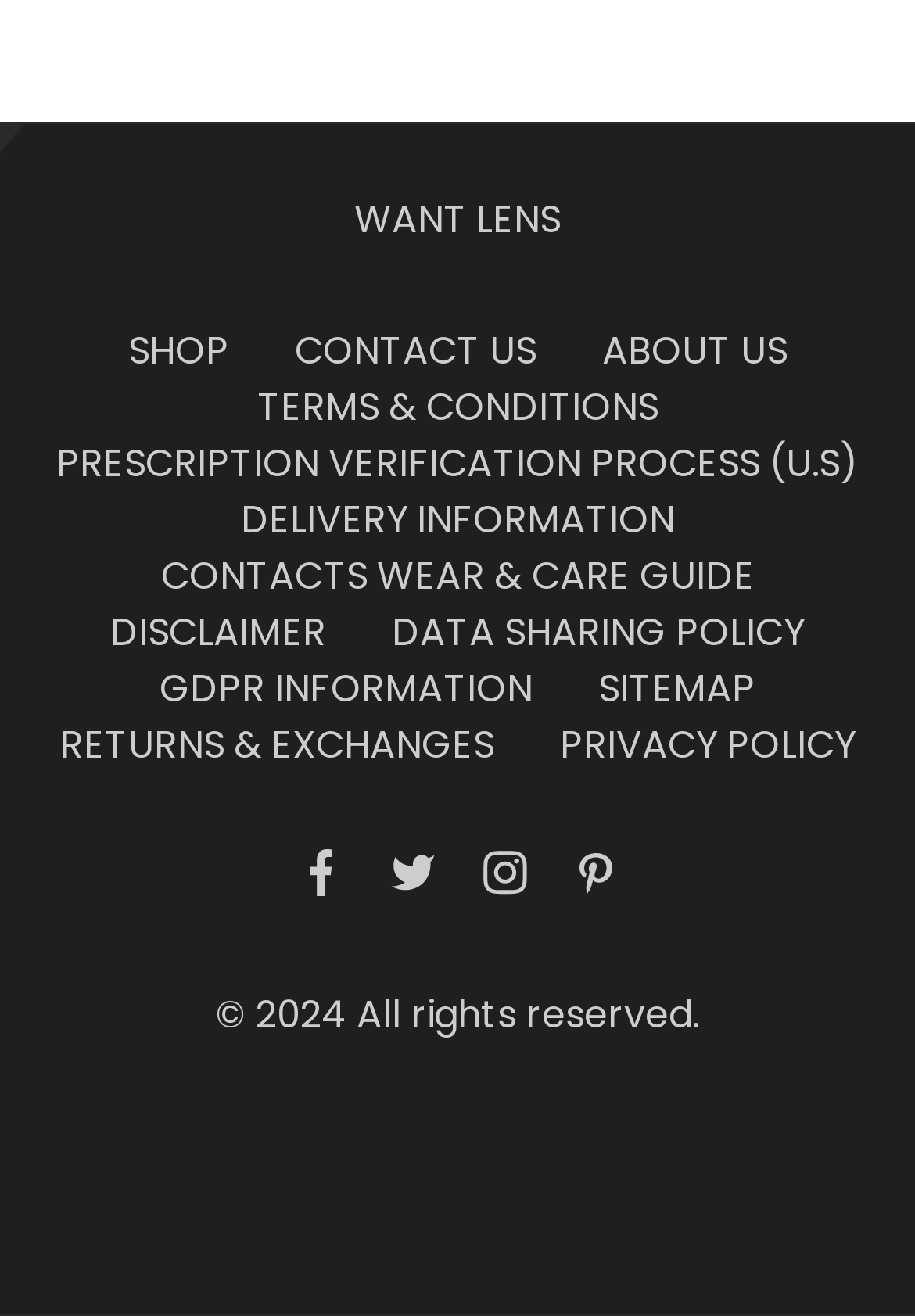Given the webpage screenshot and the description, determine the bounding box coordinates (top-left x, top-left y, bottom-right x, bottom-right y) that define the location of the UI element matching this description: Instagram

[0.524, 0.644, 0.576, 0.694]